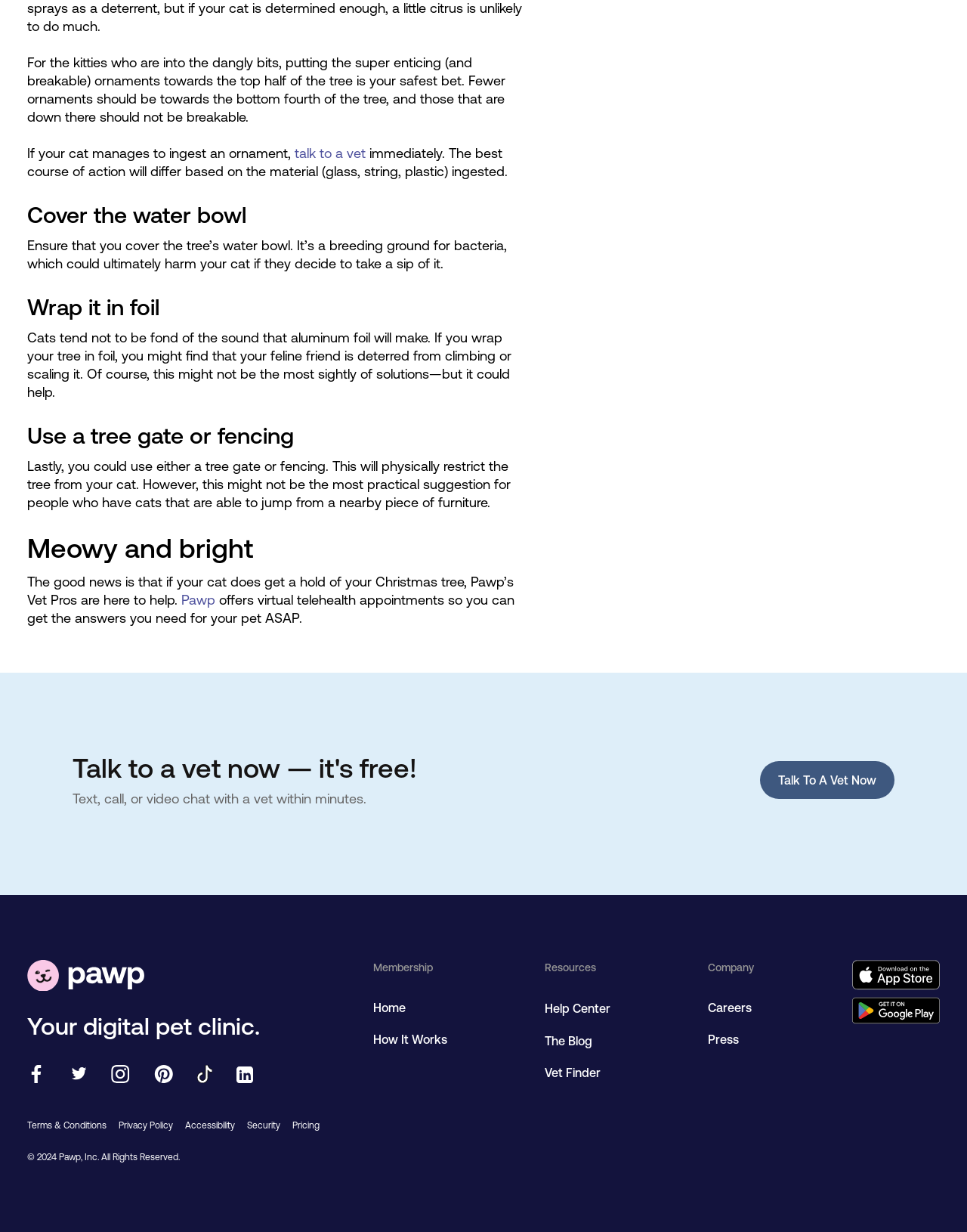Locate the bounding box coordinates of the element to click to perform the following action: 'Talk to a vet now'. The coordinates should be given as four float values between 0 and 1, in the form of [left, top, right, bottom].

[0.786, 0.618, 0.925, 0.649]